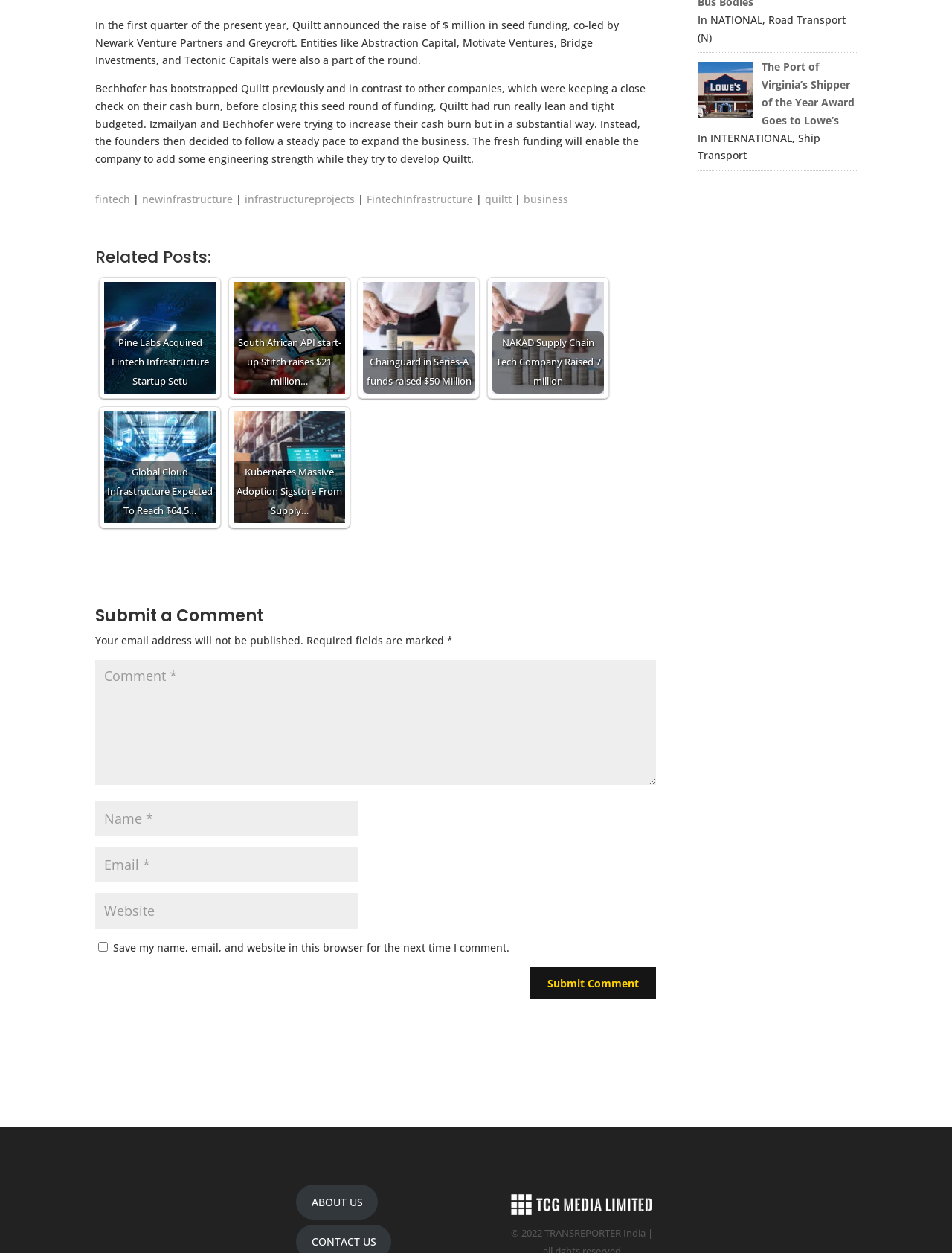Using the information in the image, give a detailed answer to the following question: What is the purpose of the 'Submit a Comment' section?

The 'Submit a Comment' section is located at the bottom of the webpage, and it contains fields for users to input their name, email, and comment, indicating that its purpose is to allow users to leave a comment on the webpage.